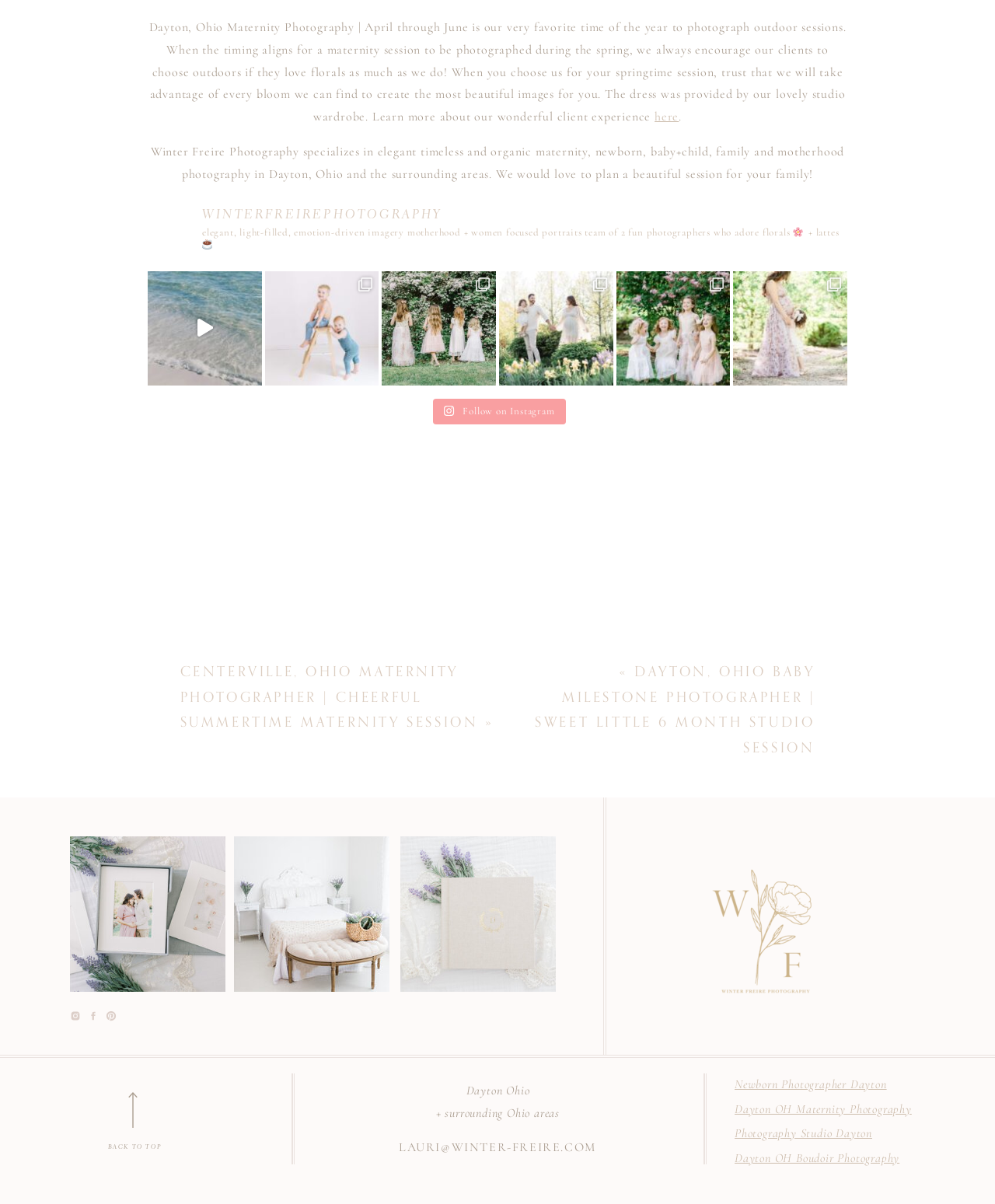Find the bounding box coordinates for the element that must be clicked to complete the instruction: "Go back to top". The coordinates should be four float numbers between 0 and 1, indicated as [left, top, right, bottom].

[0.081, 0.948, 0.189, 0.983]